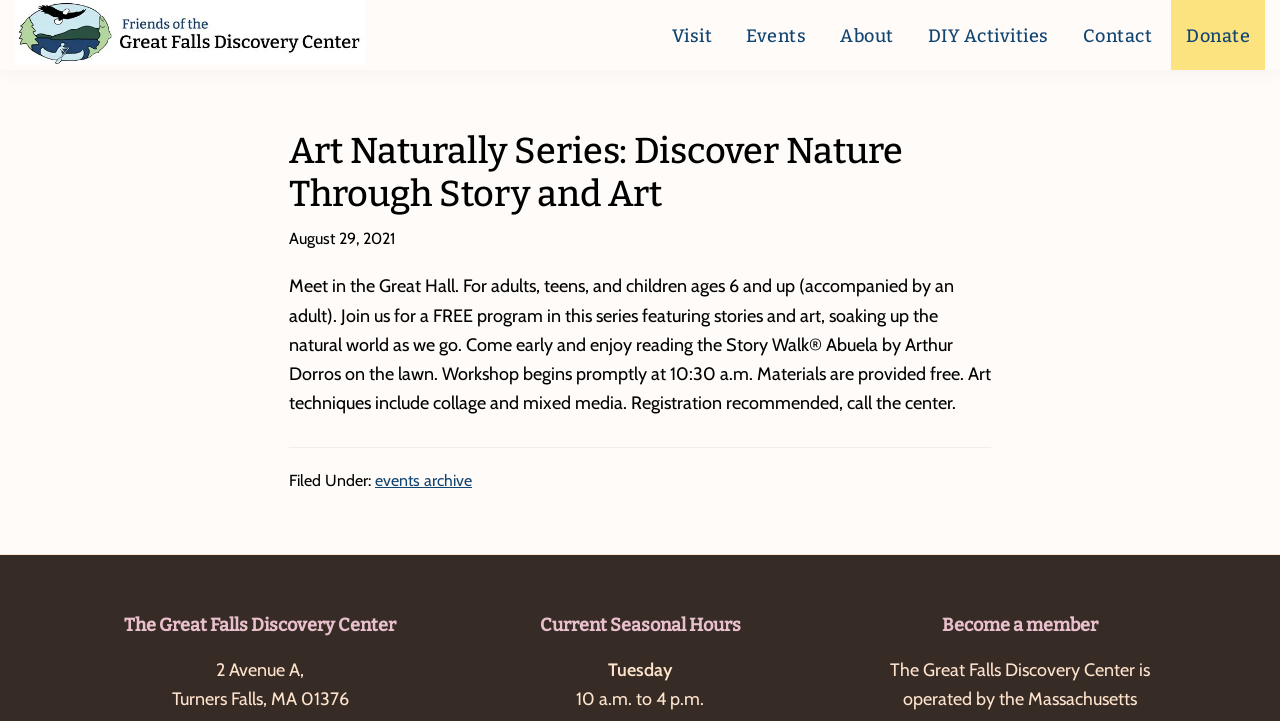Please identify the bounding box coordinates of the region to click in order to complete the task: "Click the 'events archive' link". The coordinates must be four float numbers between 0 and 1, specified as [left, top, right, bottom].

[0.293, 0.653, 0.369, 0.679]